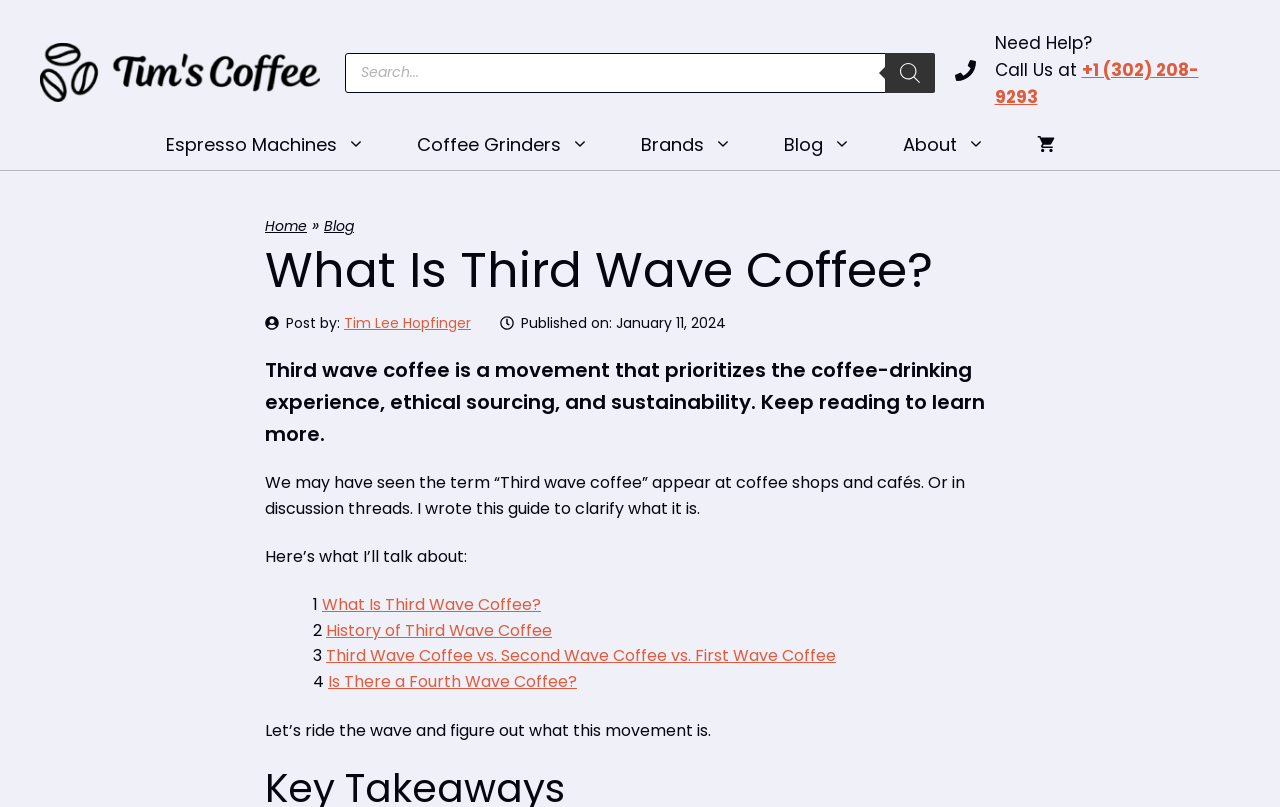What is the main topic of this webpage? From the image, respond with a single word or brief phrase.

Third wave coffee